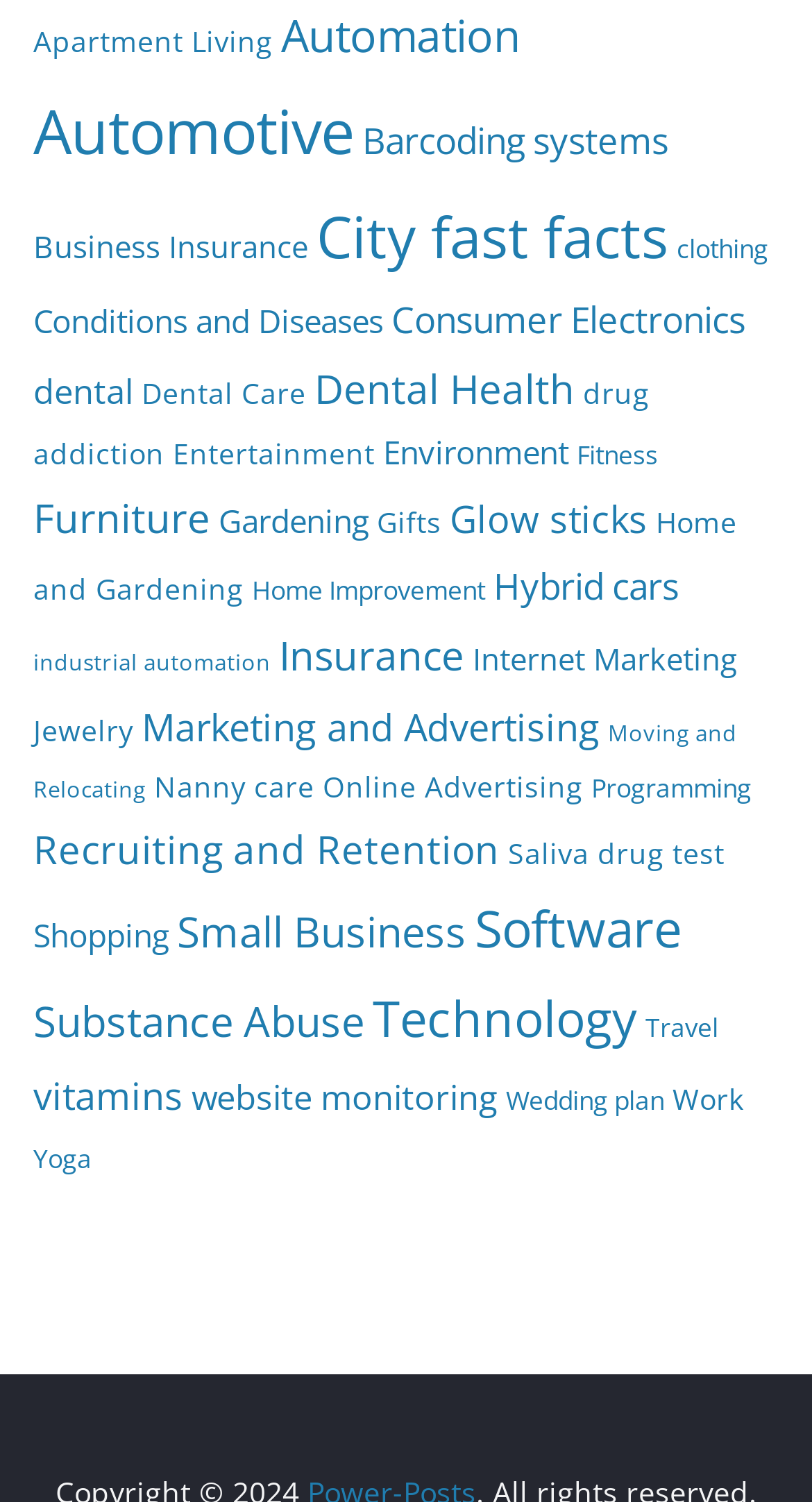Please analyze the image and provide a thorough answer to the question:
Is there a category related to fitness?

I searched the list of categories and found a category called 'Fitness' with 5 items listed.